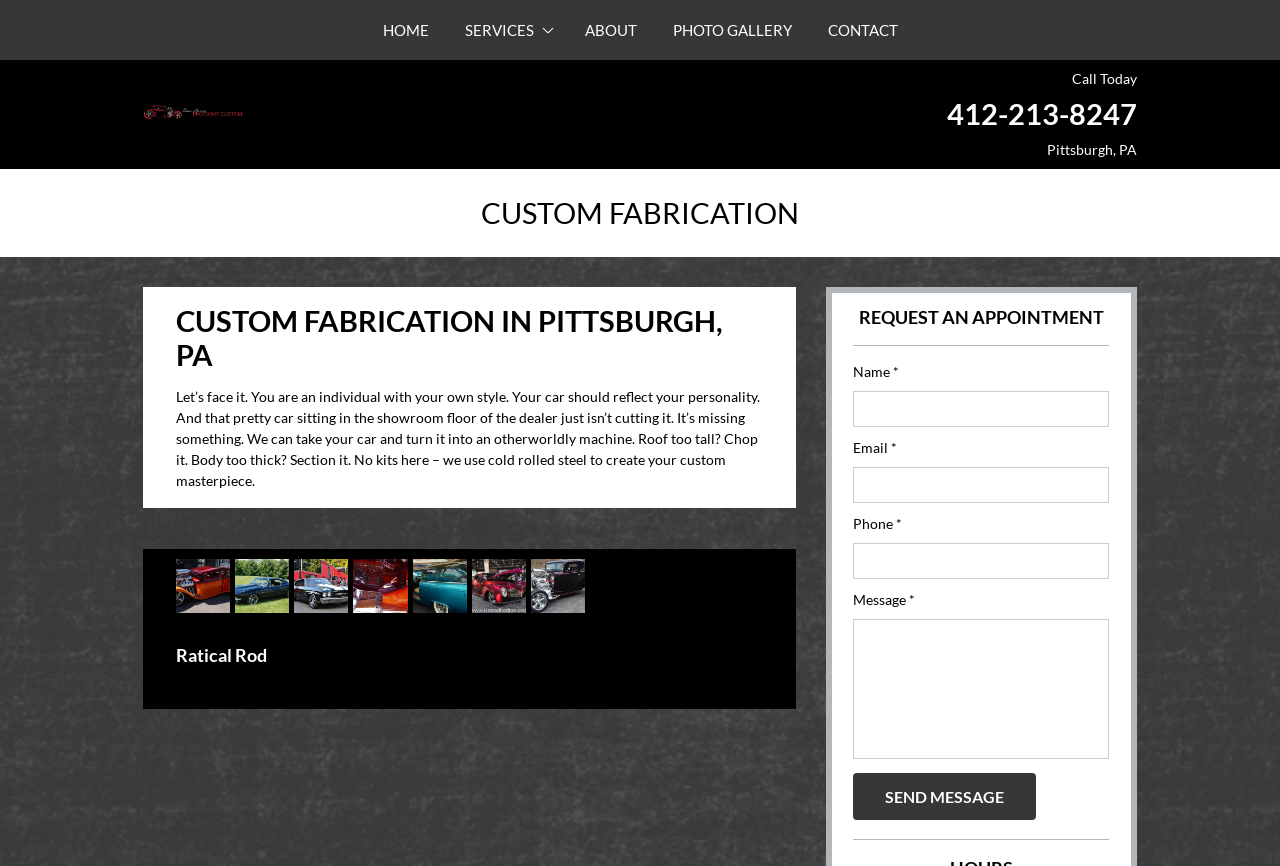What information is required to request an appointment?
Please use the visual content to give a single word or phrase answer.

Name, Email, Phone, Message